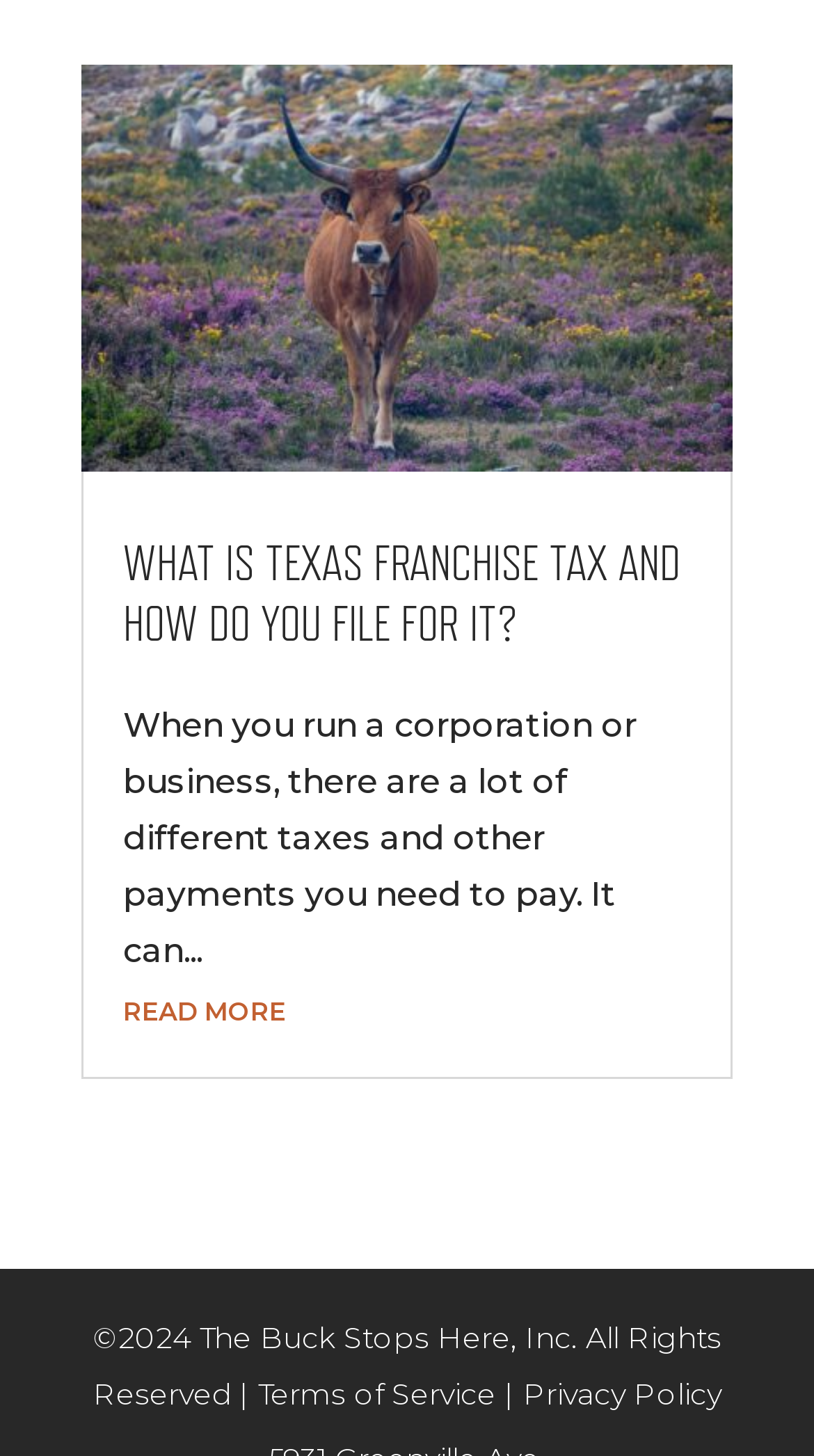With reference to the screenshot, provide a detailed response to the question below:
What is the name of the company that owns the website?

The company name can be found in the copyright information '©2024 The Buck Stops Here, Inc. All Rights Reserved |' at the bottom of the webpage.